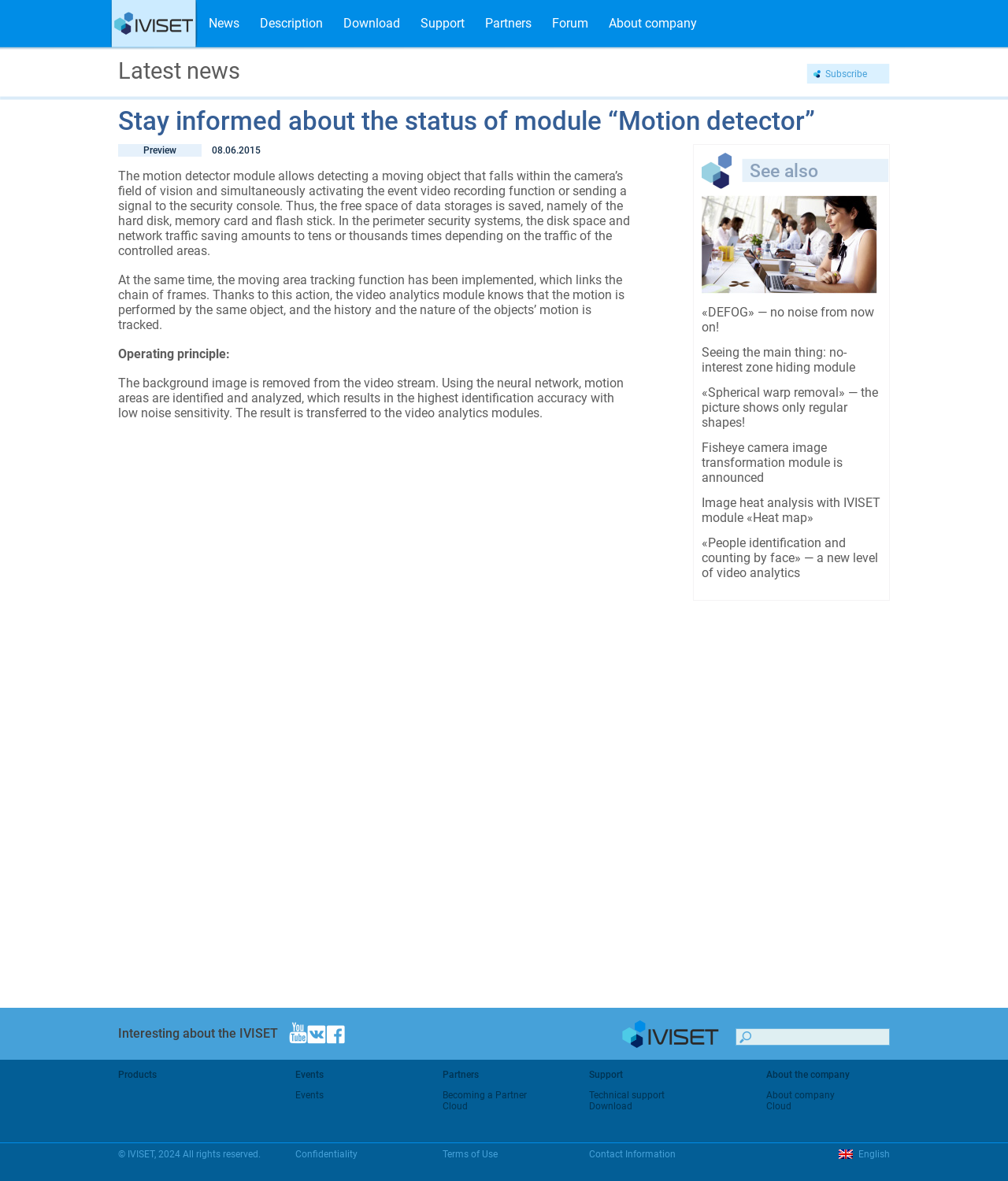Analyze and describe the webpage in a detailed narrative.

The webpage is about the "Motion detector" module, which is a product of IVISET. At the top, there are several links to different sections of the website, including "News", "Description", "Download", "Support", "Partners", and "Forum". Below these links, there is a main section that contains the product description.

The product description is divided into several paragraphs. The first paragraph explains the functionality of the motion detector module, which detects moving objects within the camera's field of vision and activates event video recording or sends a signal to the security console. The second paragraph describes the moving area tracking function, which links the chain of frames to track the history and nature of the objects' motion.

There are also several links to related products or articles, including "«DEFOG» — no noise from now on!", "Seeing the main thing: no-interest zone hiding module", and "Image heat analysis with IVISET module «Heat map»". These links are located to the right of the product description.

At the bottom of the page, there are several sections, including "Interesting about the IVISET", "Products", "Events", "Partners", and "Support". Each section contains links to related pages or articles. There is also a search bar and a copyright notice at the bottom of the page.